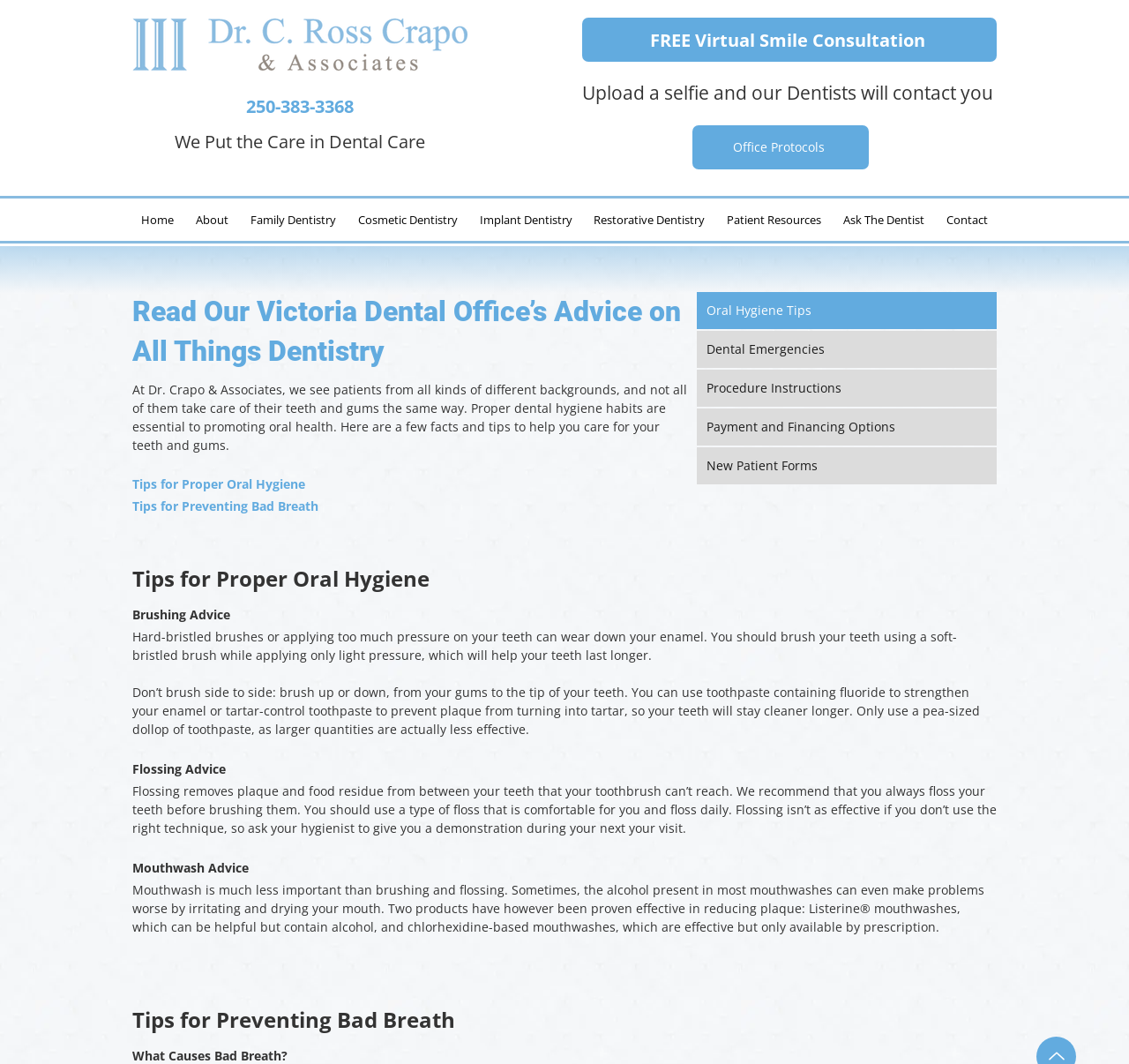Predict the bounding box of the UI element based on this description: "Office Protocols".

[0.613, 0.117, 0.77, 0.159]